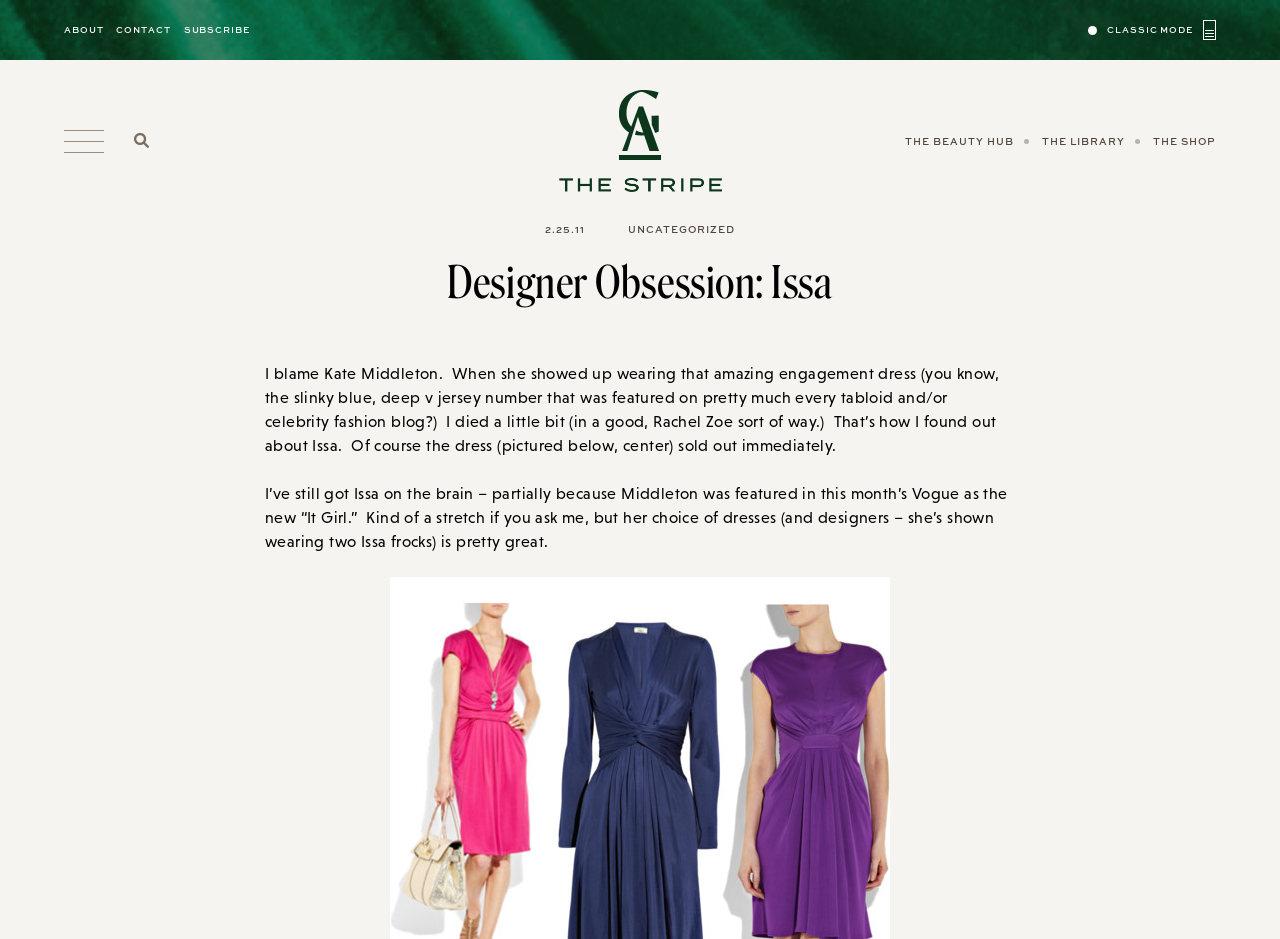Based on the element description "Contact", predict the bounding box coordinates of the UI element.

[0.091, 0.015, 0.133, 0.049]